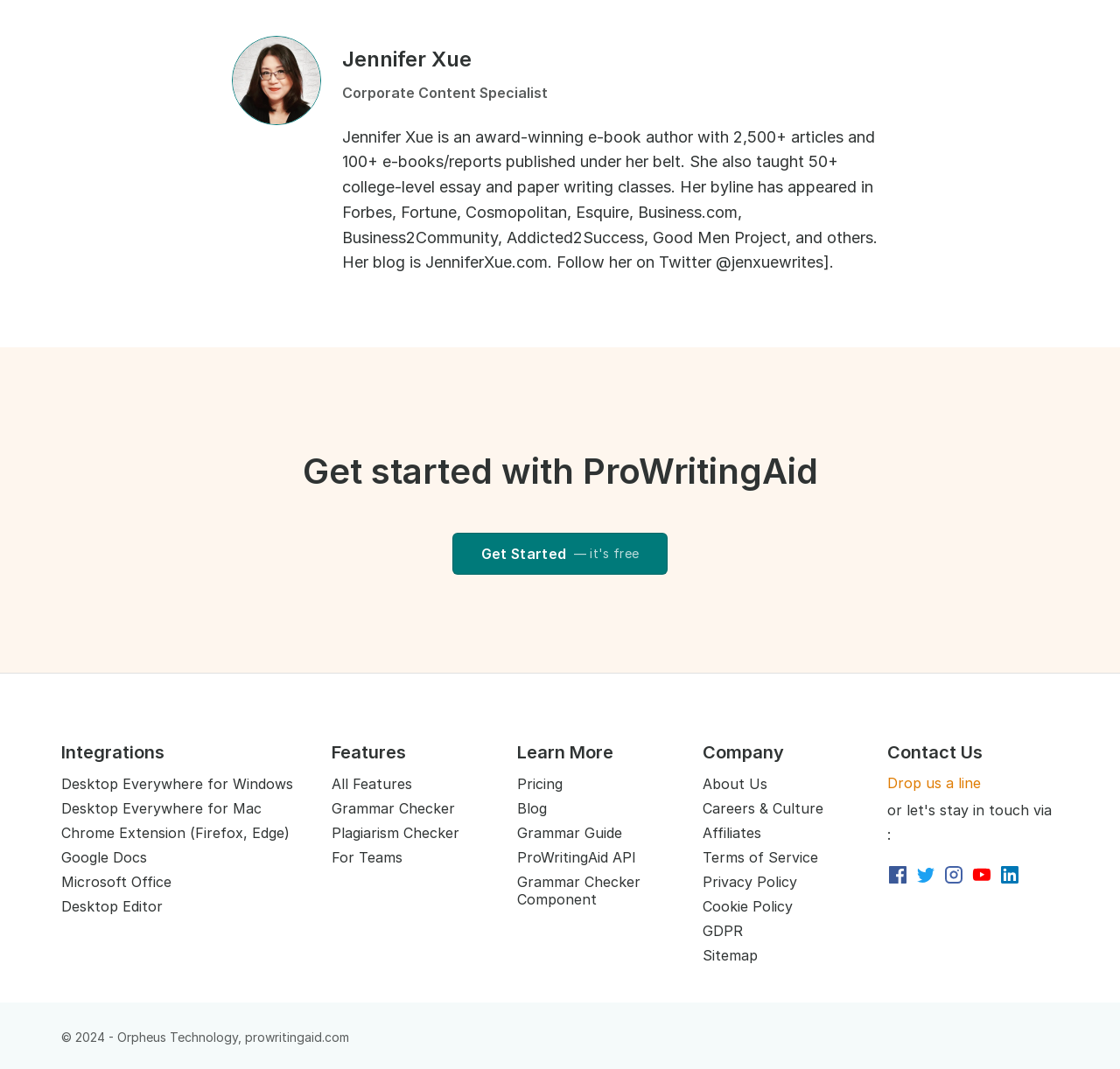Determine the bounding box coordinates for the area that should be clicked to carry out the following instruction: "View the blog".

[0.462, 0.745, 0.615, 0.768]